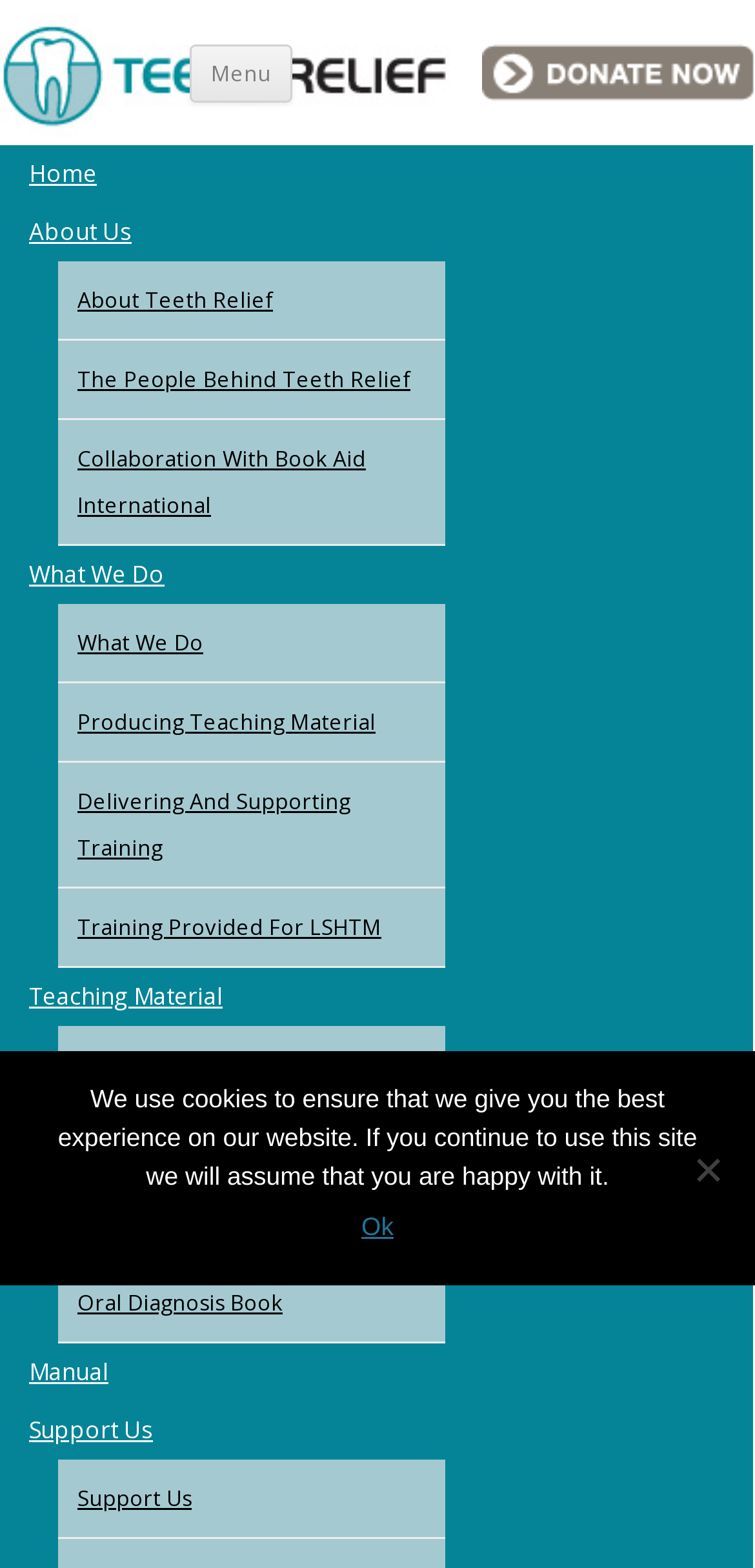Can you identify the bounding box coordinates of the clickable region needed to carry out this instruction: 'Click Teeth Relief'? The coordinates should be four float numbers within the range of 0 to 1, stated as [left, top, right, bottom].

[0.0, 0.028, 0.377, 0.066]